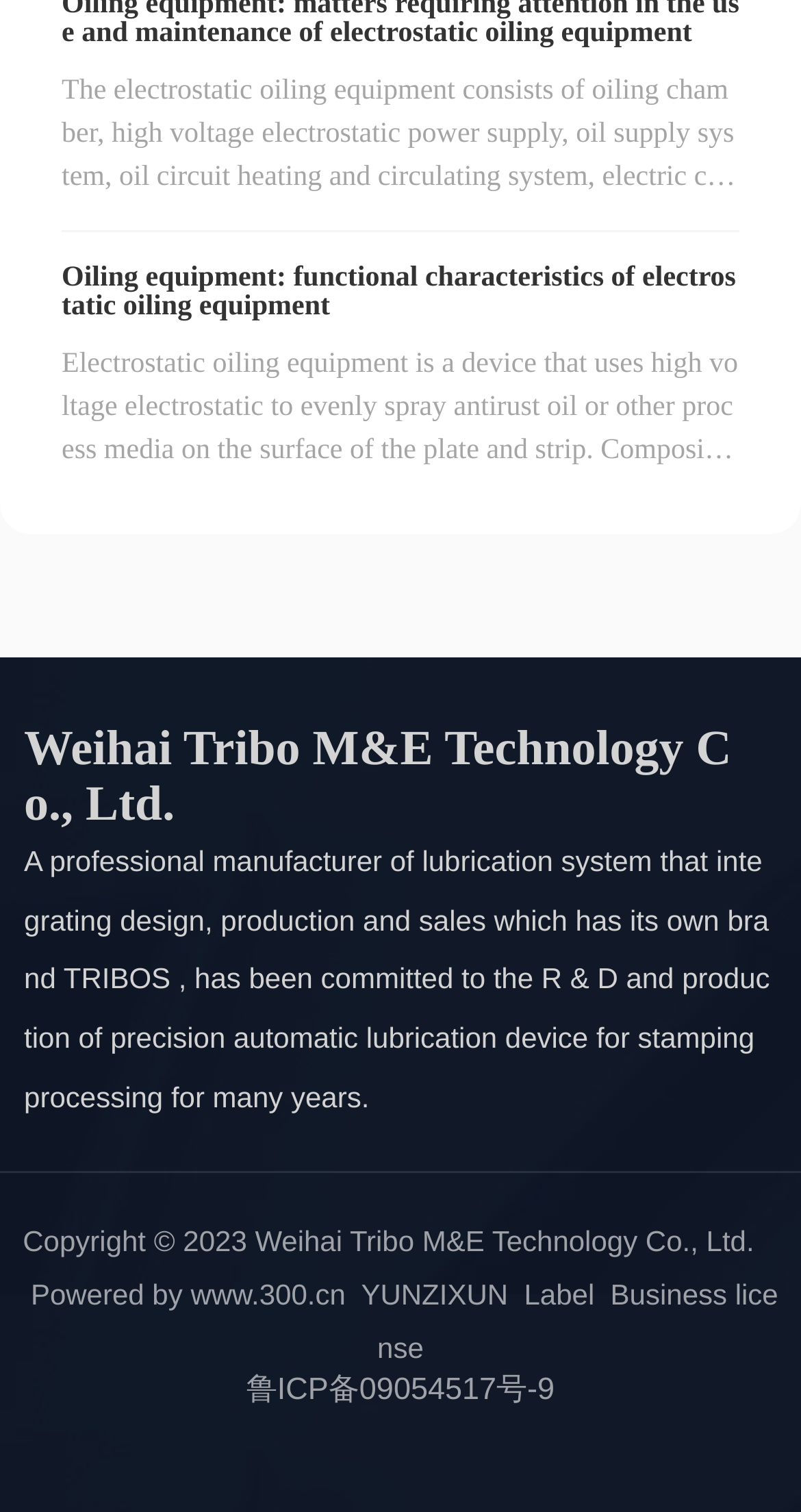What is the company name?
Provide a detailed answer to the question, using the image to inform your response.

I found the company name by looking at the StaticText element with the text 'Weihai Tribo M&E Technology Co., Ltd.' which is located at the top of the webpage.